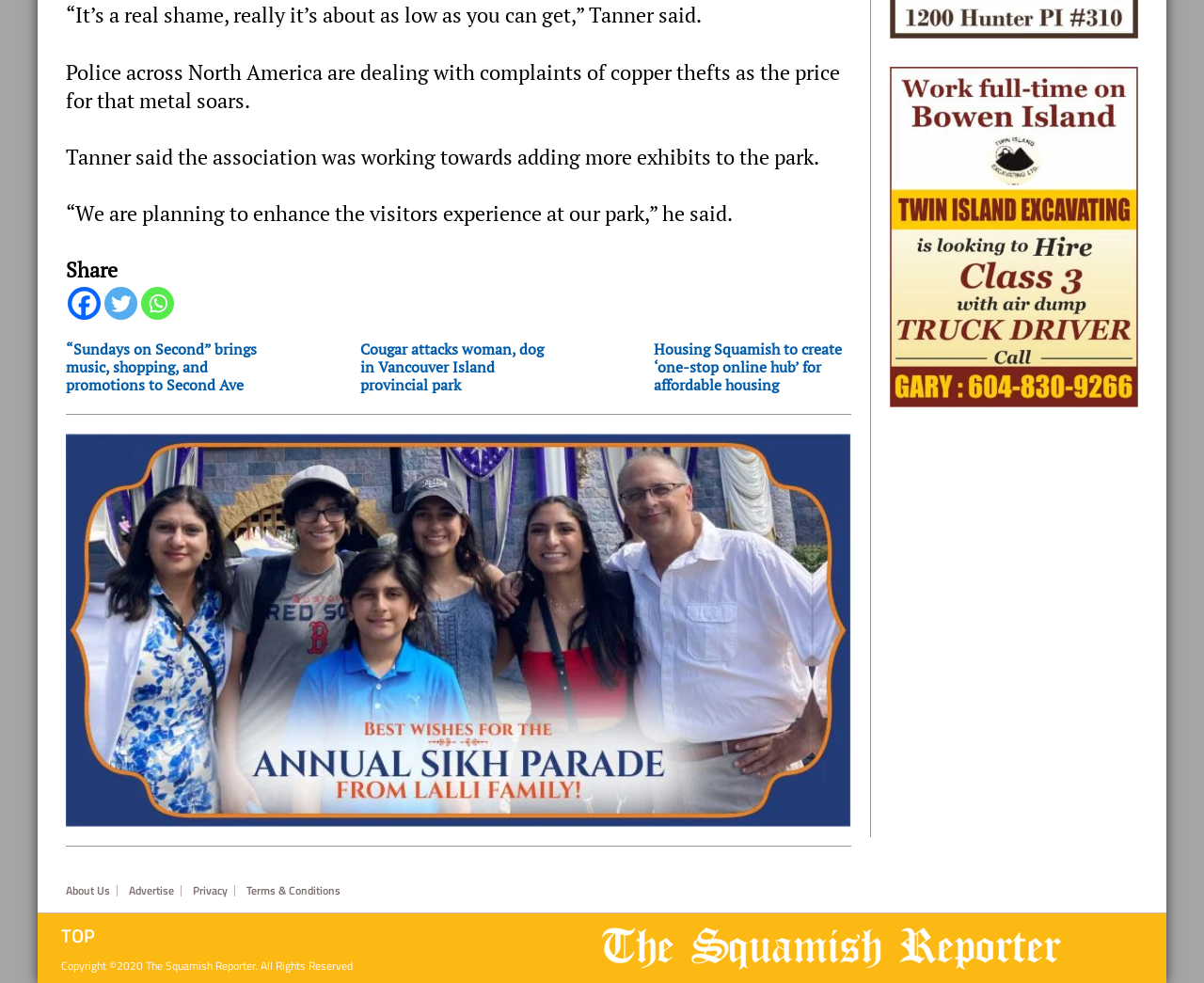Using the description: "aria-label="Facebook" title="Facebook"", identify the bounding box of the corresponding UI element in the screenshot.

[0.056, 0.292, 0.084, 0.325]